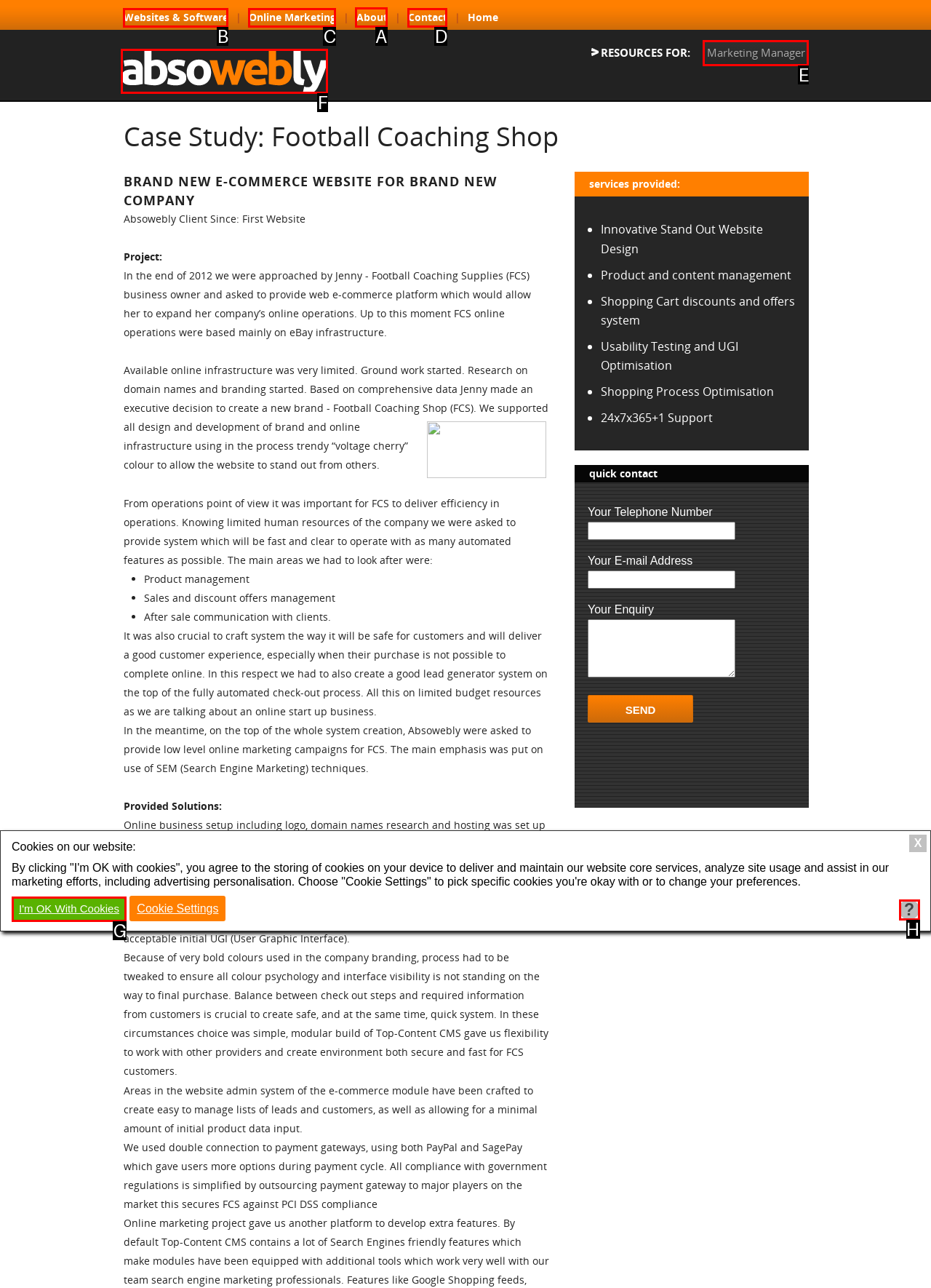Which UI element should you click on to achieve the following task: Click on the 'Log in' link? Provide the letter of the correct option.

None